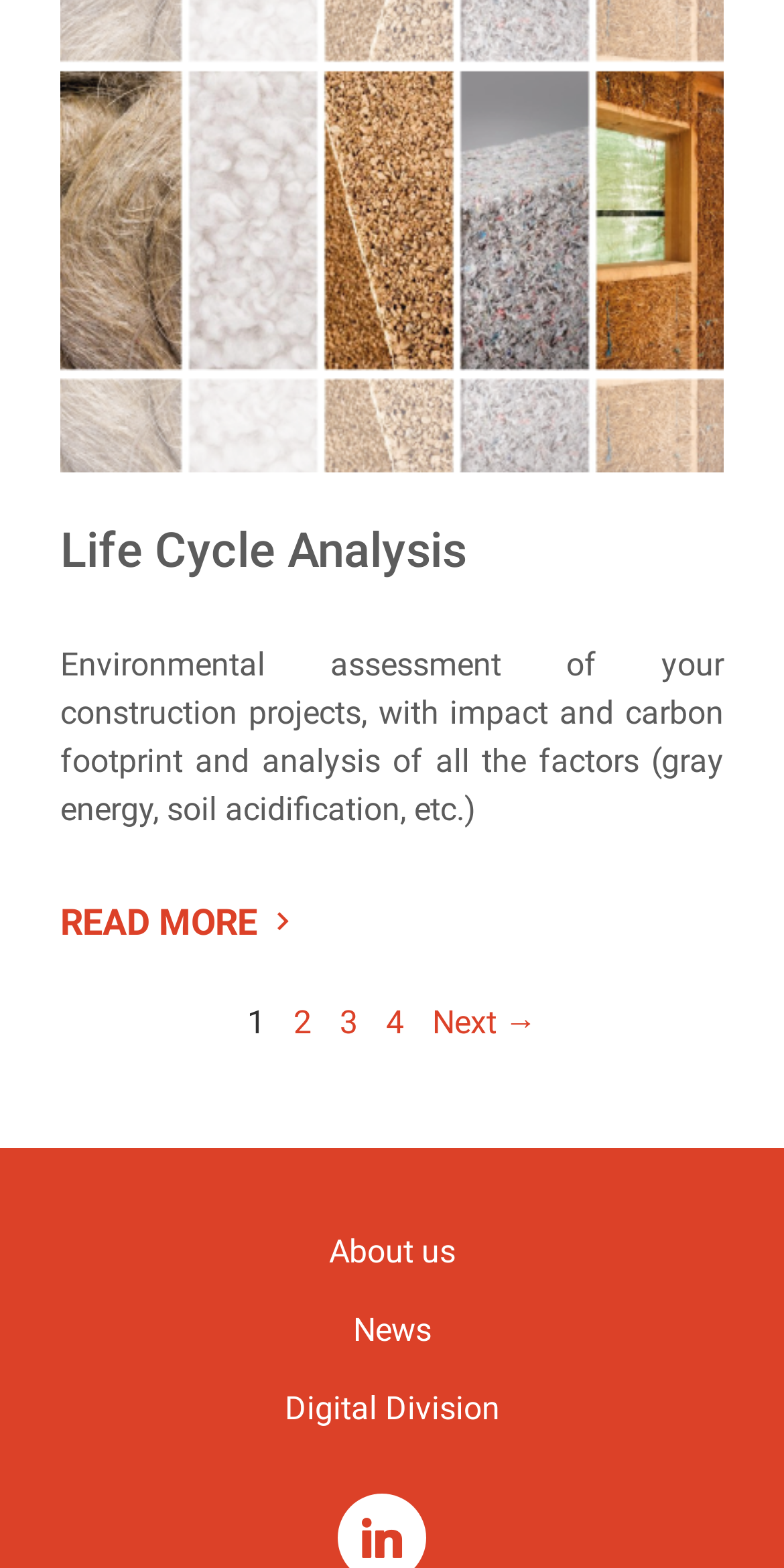Based on the image, give a detailed response to the question: What is the purpose of the 'READ MORE' button?

The 'READ MORE' button is located below the heading 'Life Cycle Analysis' and the static text that describes it. The button's purpose is likely to provide more information about Life Cycle Analysis, as it is a call-to-action that invites the user to learn more about the topic.